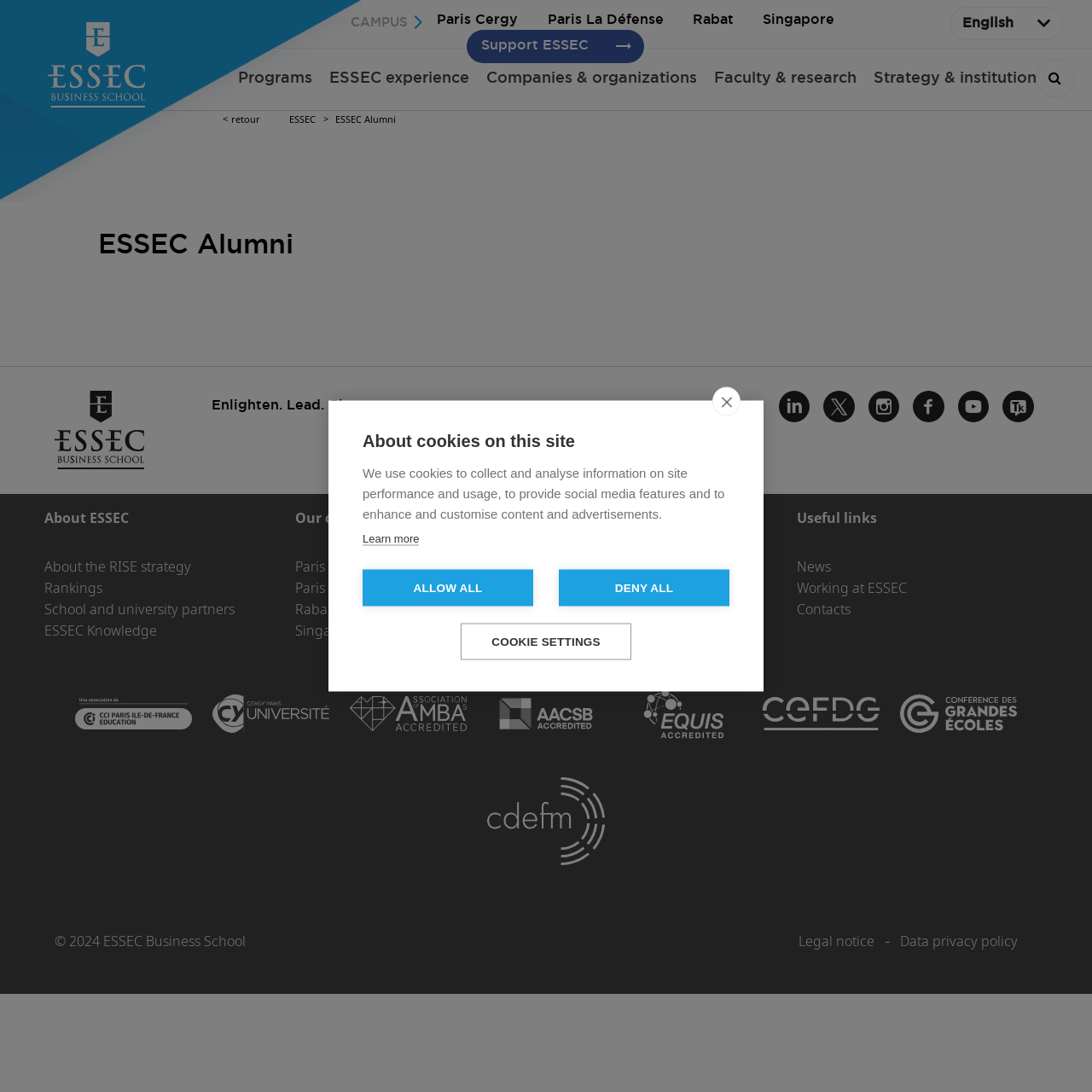How many campuses does ESSEC have?
Look at the screenshot and respond with one word or a short phrase.

4